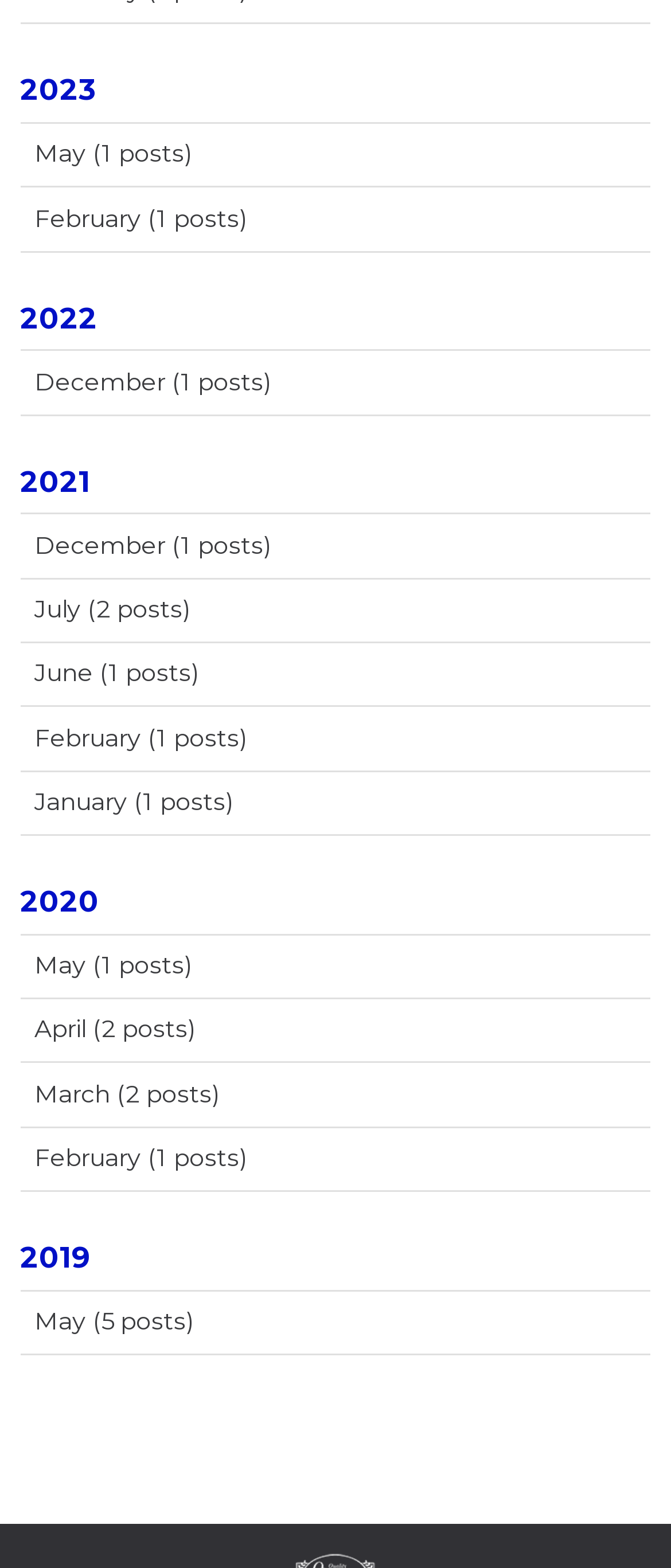Please identify the bounding box coordinates of the element's region that I should click in order to complete the following instruction: "View posts from December 2022". The bounding box coordinates consist of four float numbers between 0 and 1, i.e., [left, top, right, bottom].

[0.03, 0.224, 0.97, 0.264]